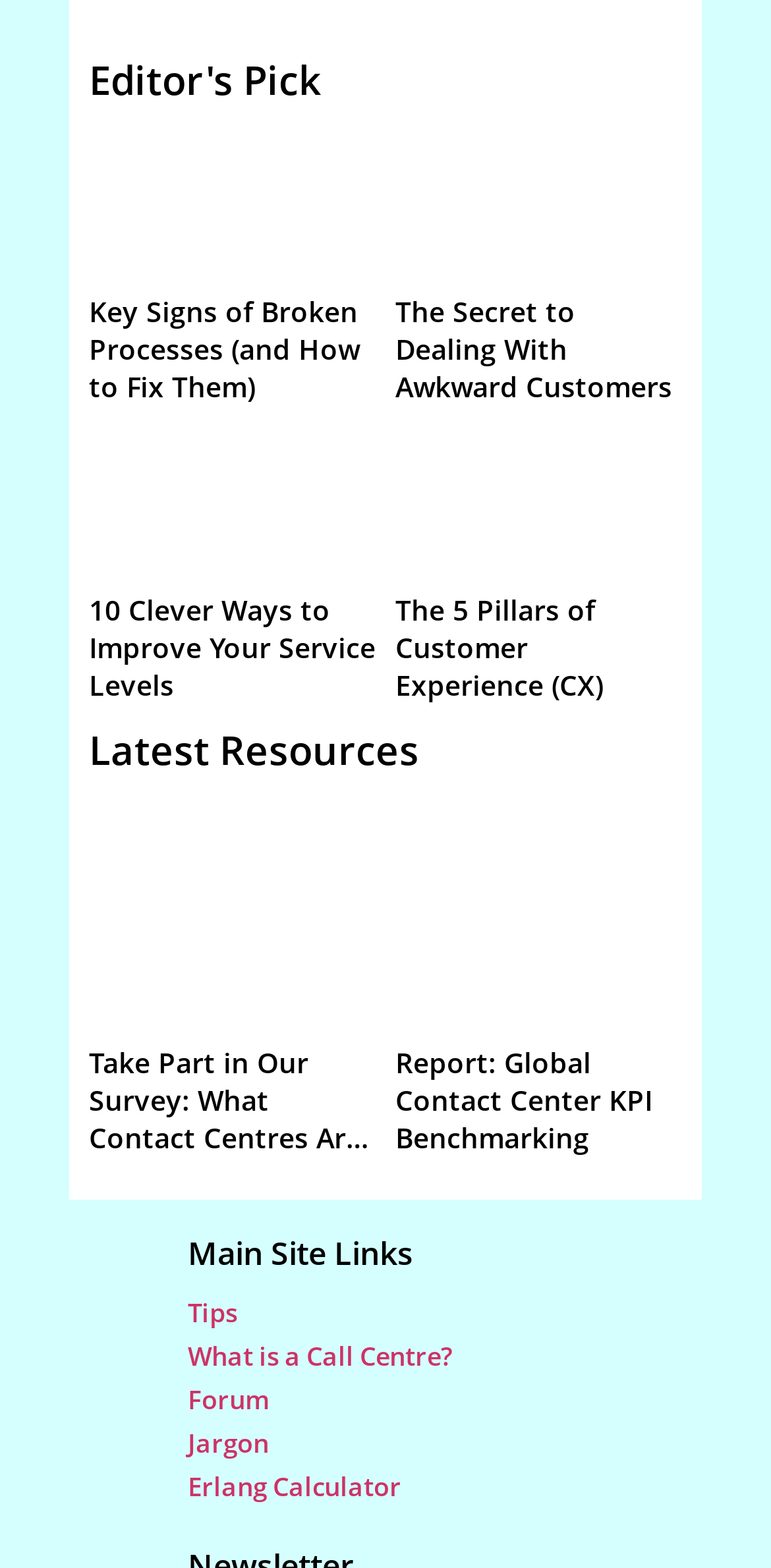Provide the bounding box coordinates of the area you need to click to execute the following instruction: "Check out the Facebook profile".

None